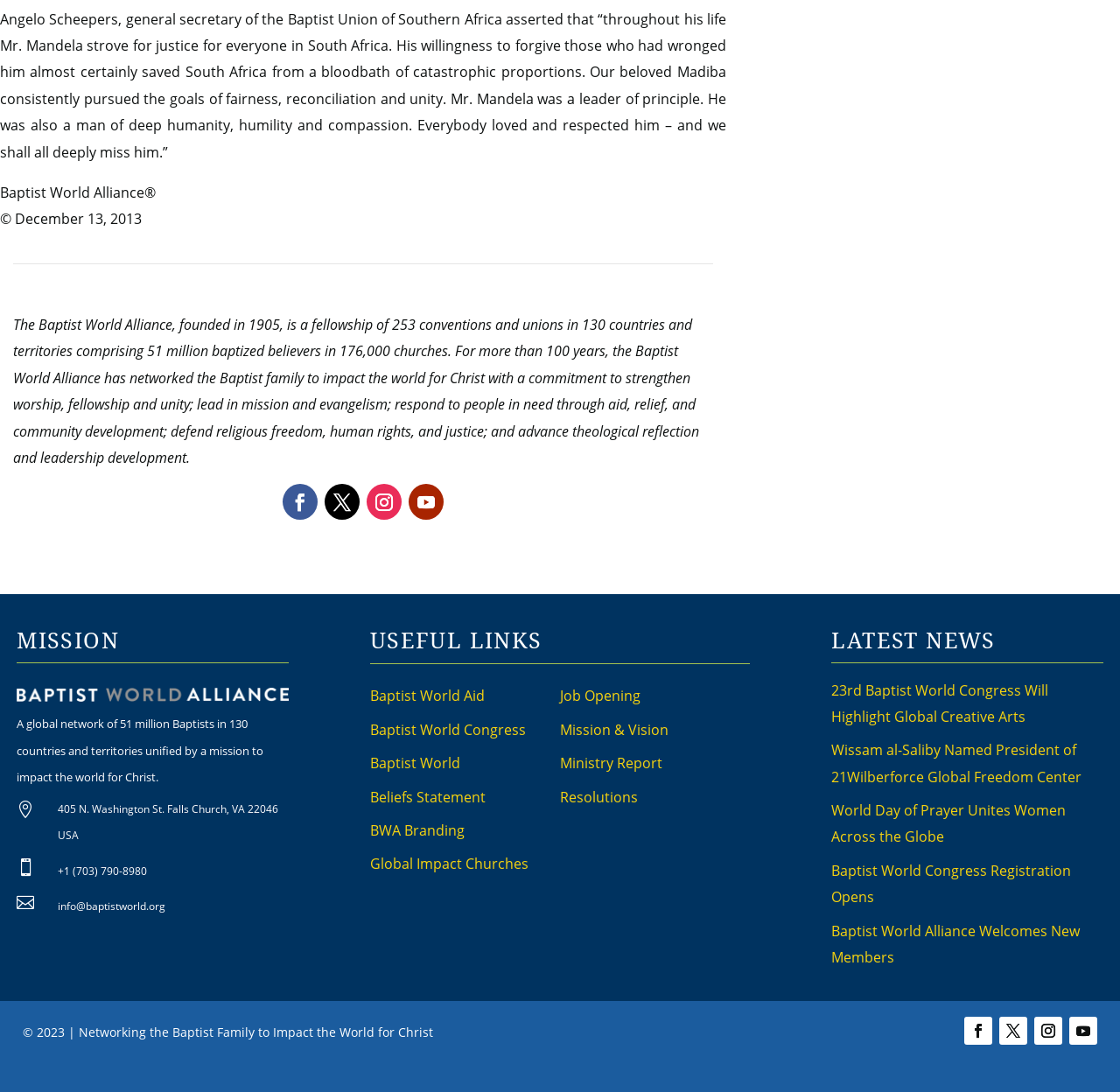How many countries and territories are part of the Baptist World Alliance?
Examine the image and provide an in-depth answer to the question.

The number of countries and territories can be found in the StaticText element with the text 'A global network of 51 million Baptists in 130 countries and territories unified by a mission to impact the world for Christ.' which is located under the 'MISSION' heading, indicating that it is a part of the mission statement of the organization.